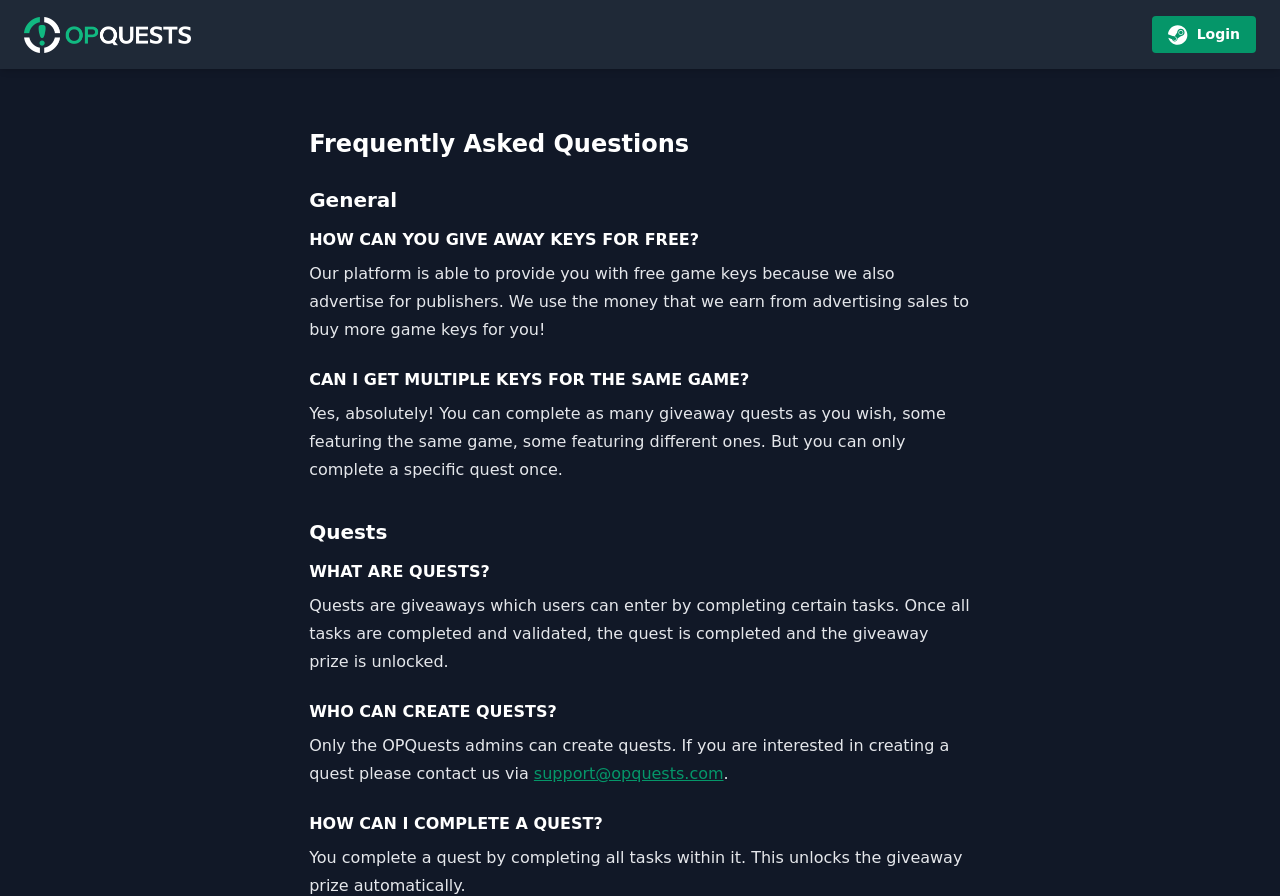Offer a meticulous caption that includes all visible features of the webpage.

The webpage is a Frequently Asked Questions (FAQ) page for OPQuests, a platform that provides free game keys. At the top left corner, there is a logo link, accompanied by an image of the logo. On the top right corner, there is a login link, accompanied by a small image.

Below the logo, there is a heading that reads "Frequently Asked Questions". Underneath, there are several sections, each with a heading and corresponding text. The first section is "General", which has two questions and answers. The first question is "HOW CAN YOU GIVE AWAY KEYS FOR FREE?" and the answer explains that the platform earns money from advertising sales to buy game keys. The second question is "CAN I GET MULTIPLE KEYS FOR THE SAME GAME?" and the answer states that users can complete multiple quests for the same game, but only once per quest.

The next section is "Quests", which has four questions and answers. The first question is "WHAT ARE QUESTS?" and the answer explains that quests are giveaways that users can enter by completing tasks. The second question is "WHO CAN CREATE QUESTS?" and the answer states that only OPQuests admins can create quests. The third question is "HOW CAN I COMPLETE A QUEST?" and the answer explains that users complete a quest by finishing all tasks within it, which unlocks the giveaway prize automatically.

Throughout the page, the headings and text are arranged in a clear and organized manner, making it easy to navigate and find answers to specific questions.